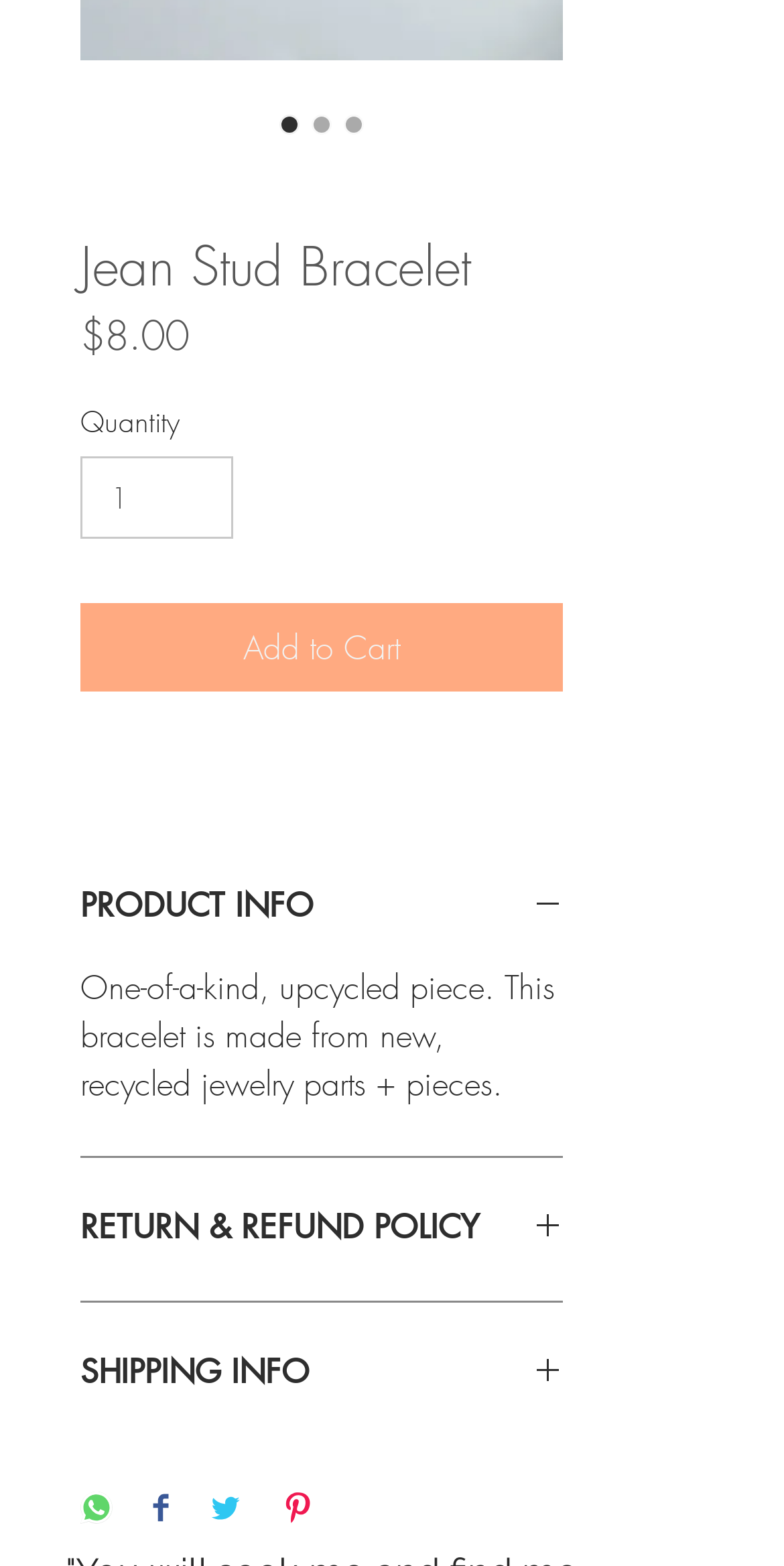Based on the image, please elaborate on the answer to the following question:
How many social media sharing options are available?

There are four social media sharing options available, including 'Share on WhatsApp', 'Share on Facebook', 'Share on Twitter', and 'Pin on Pinterest', which allow users to share the product on different social media platforms.